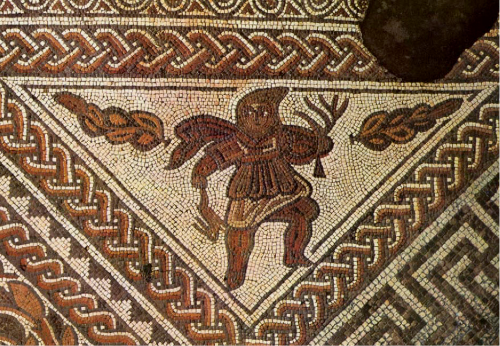Where is the Roman villa likely located?
Please look at the screenshot and answer in one word or a short phrase.

England